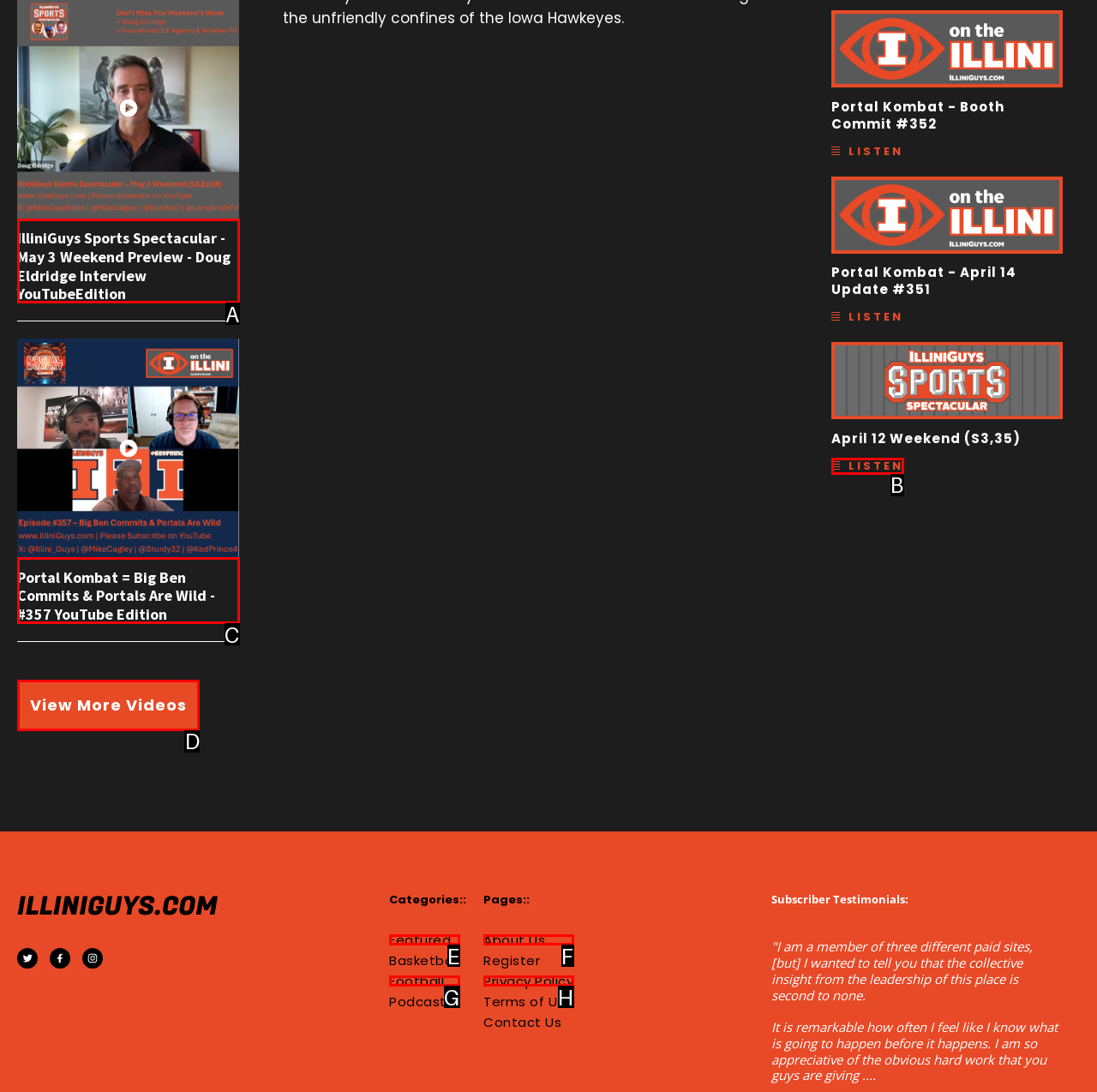Select the letter of the option that should be clicked to achieve the specified task: View more videos. Respond with just the letter.

D